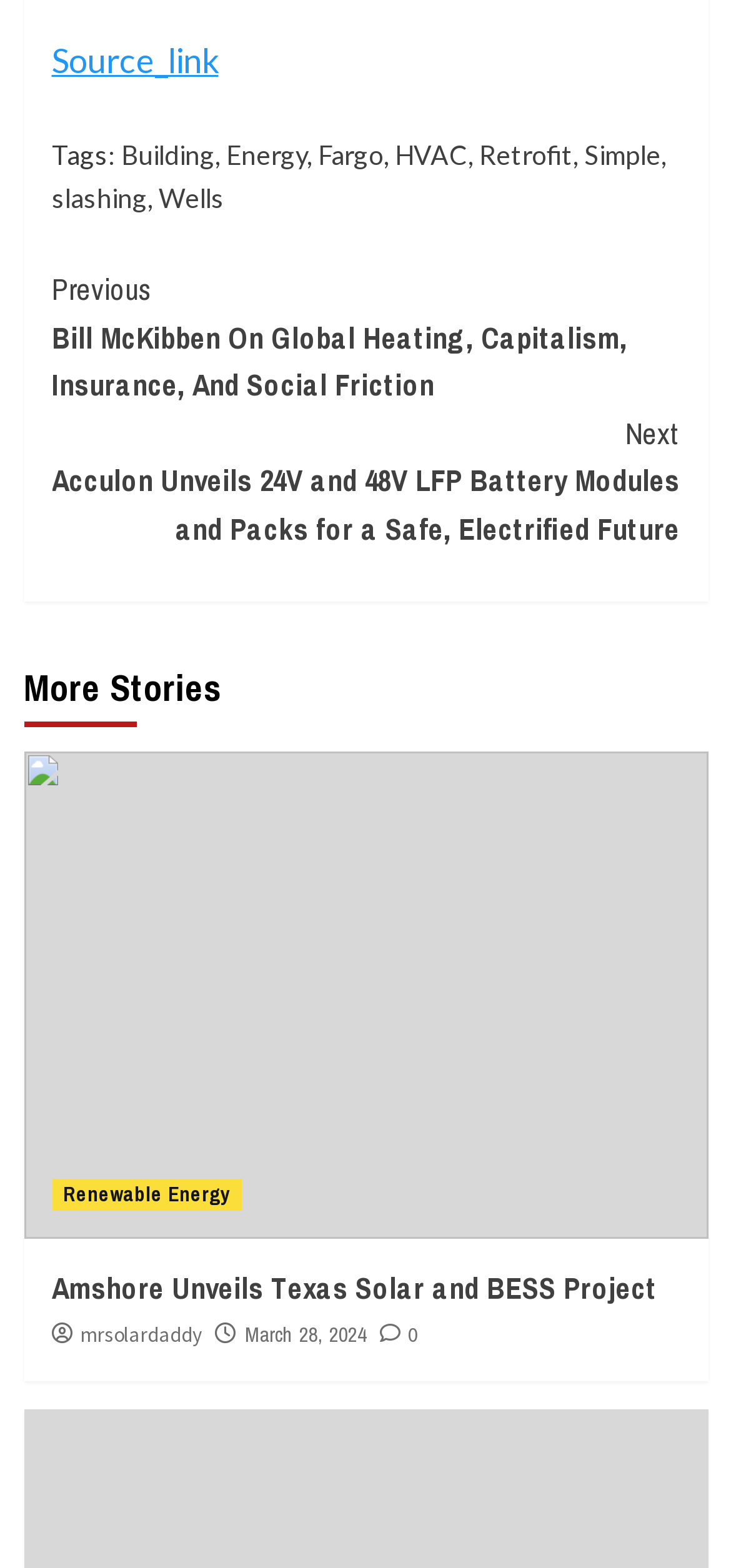Locate the bounding box coordinates of the area you need to click to fulfill this instruction: 'Click on the 'Source_link' link'. The coordinates must be in the form of four float numbers ranging from 0 to 1: [left, top, right, bottom].

[0.071, 0.026, 0.299, 0.052]